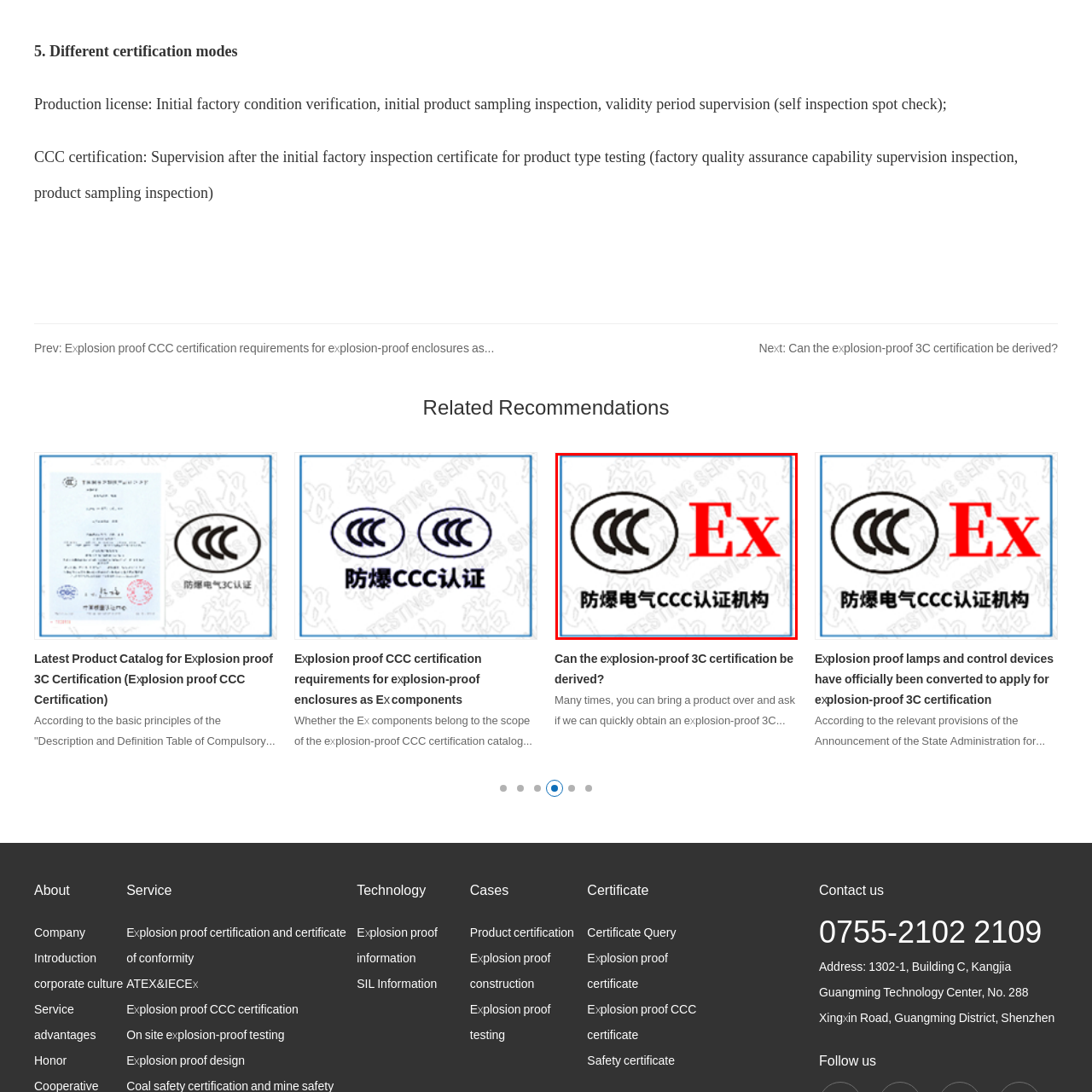Offer an in-depth caption for the image content enclosed by the red border.

The image features the certification mark associated with explosion-proof electrical equipment under the CCC (China Compulsory Certification) system. It prominently displays the CCC logo, which consists of three interconnected circles, symbolizing compliance with safety standards. Additionally, the letter "Ex" is highlighted in red, indicating that the product has been evaluated for use in potentially explosive atmospheres. The text in Chinese beneath the logo reads "防爆电气CCC认证机构," translating to "Explosion-proof Electrical CCC Certification Organization," which underscores the organization's commitment to ensuring safety in environments where explosive gases or dust may be present. This certification is crucial for manufacturers and consumers concerned about compliance with national safety regulations for electrical products.